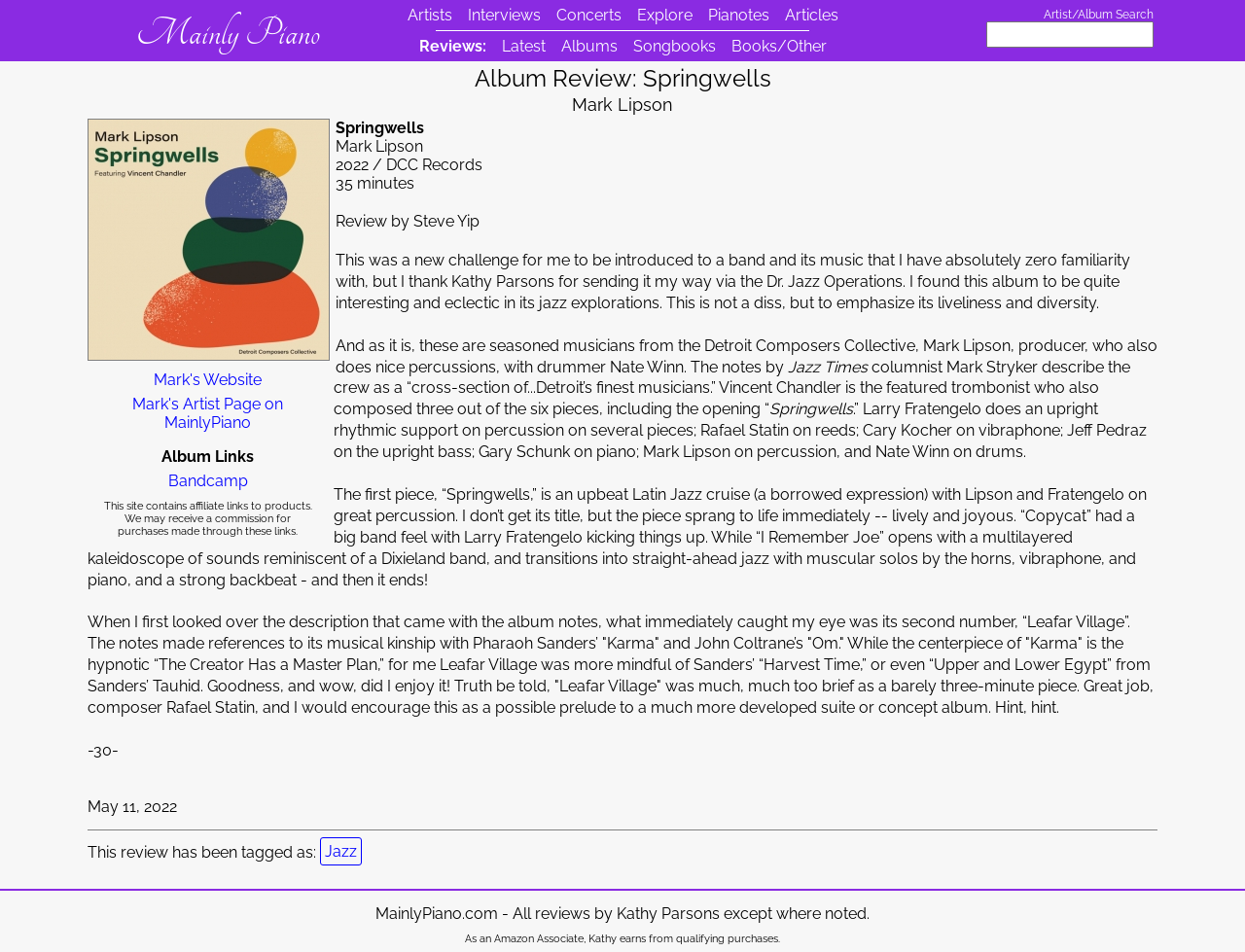Please answer the following question using a single word or phrase: 
What is the title of the album being reviewed?

Springwells